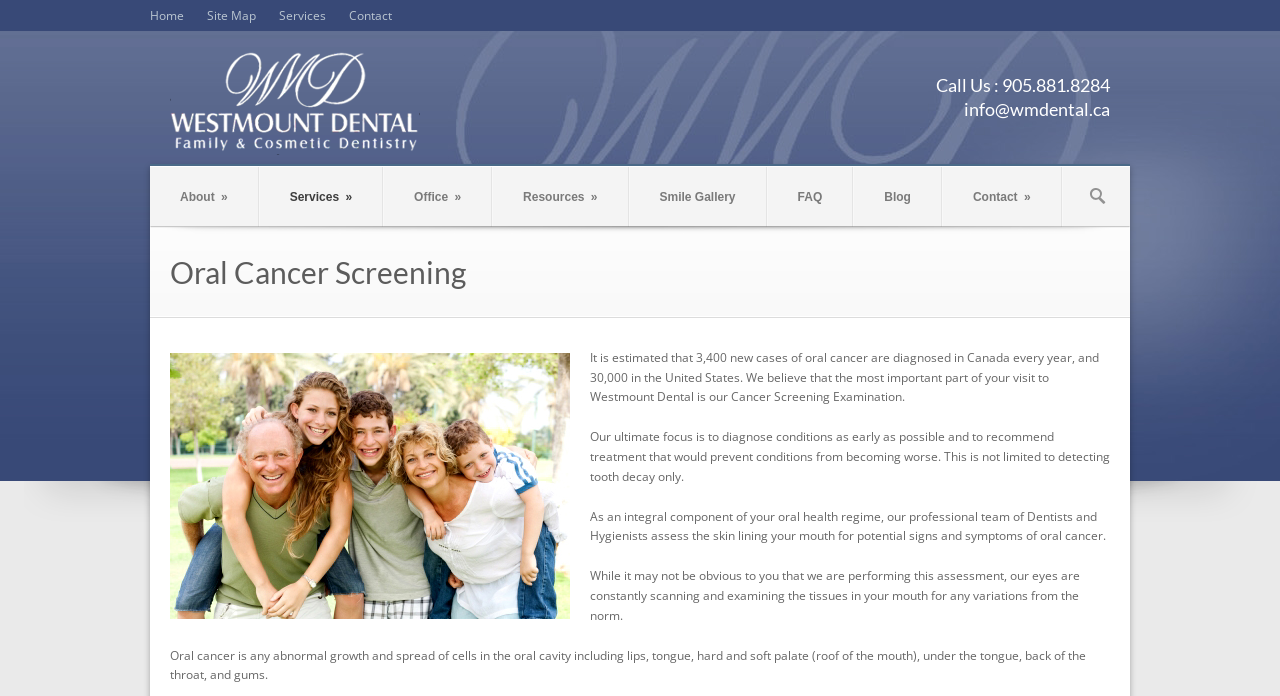Identify the bounding box coordinates for the region to click in order to carry out this instruction: "Click the Contact link". Provide the coordinates using four float numbers between 0 and 1, formatted as [left, top, right, bottom].

[0.273, 0.01, 0.306, 0.034]